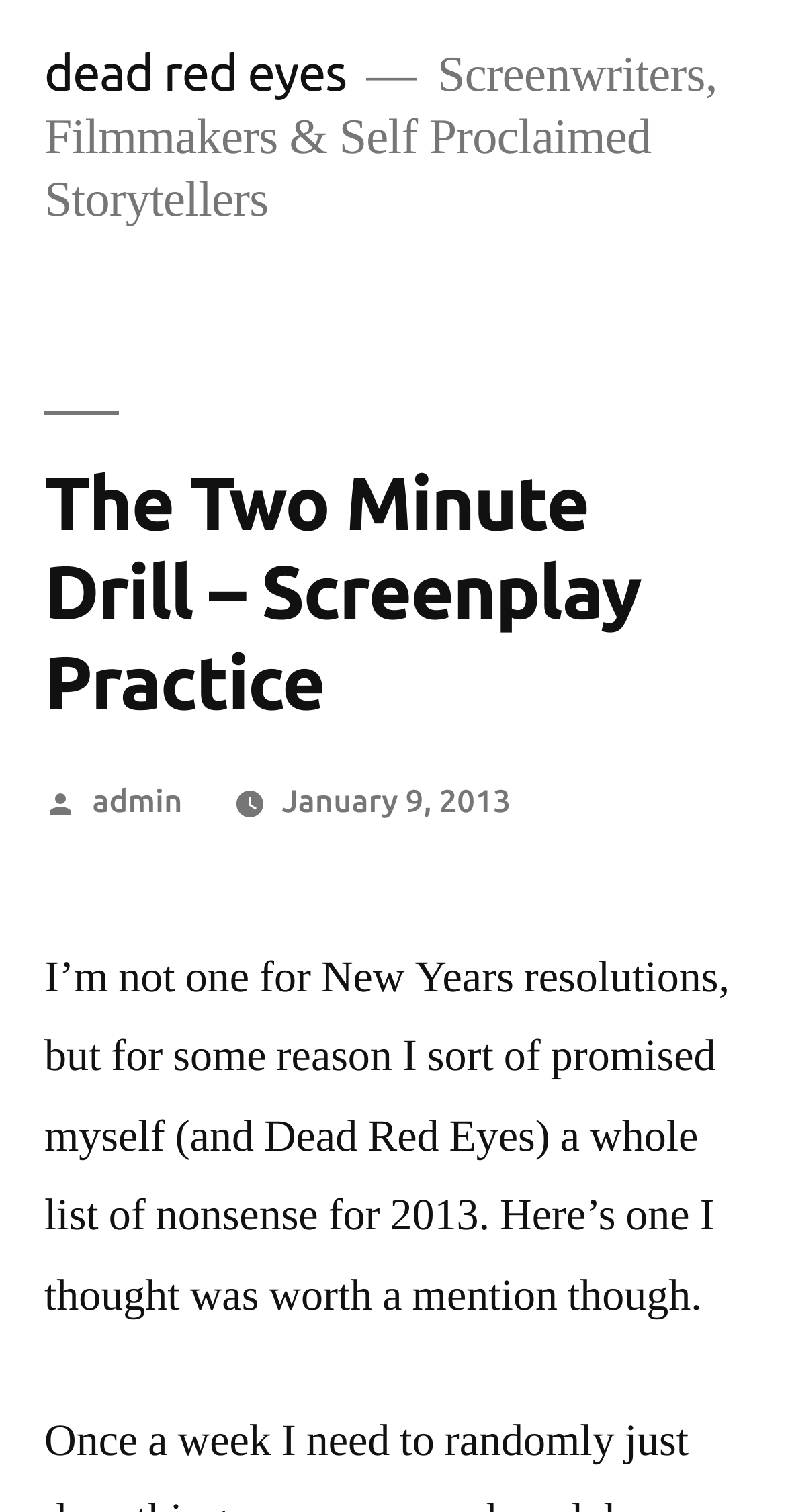What is the name of the author of this article?
Could you answer the question in a detailed manner, providing as much information as possible?

I found the author's name by looking at the 'Posted by' text, which is followed by a link with the text 'admin'. This suggests that 'admin' is the author of the article.